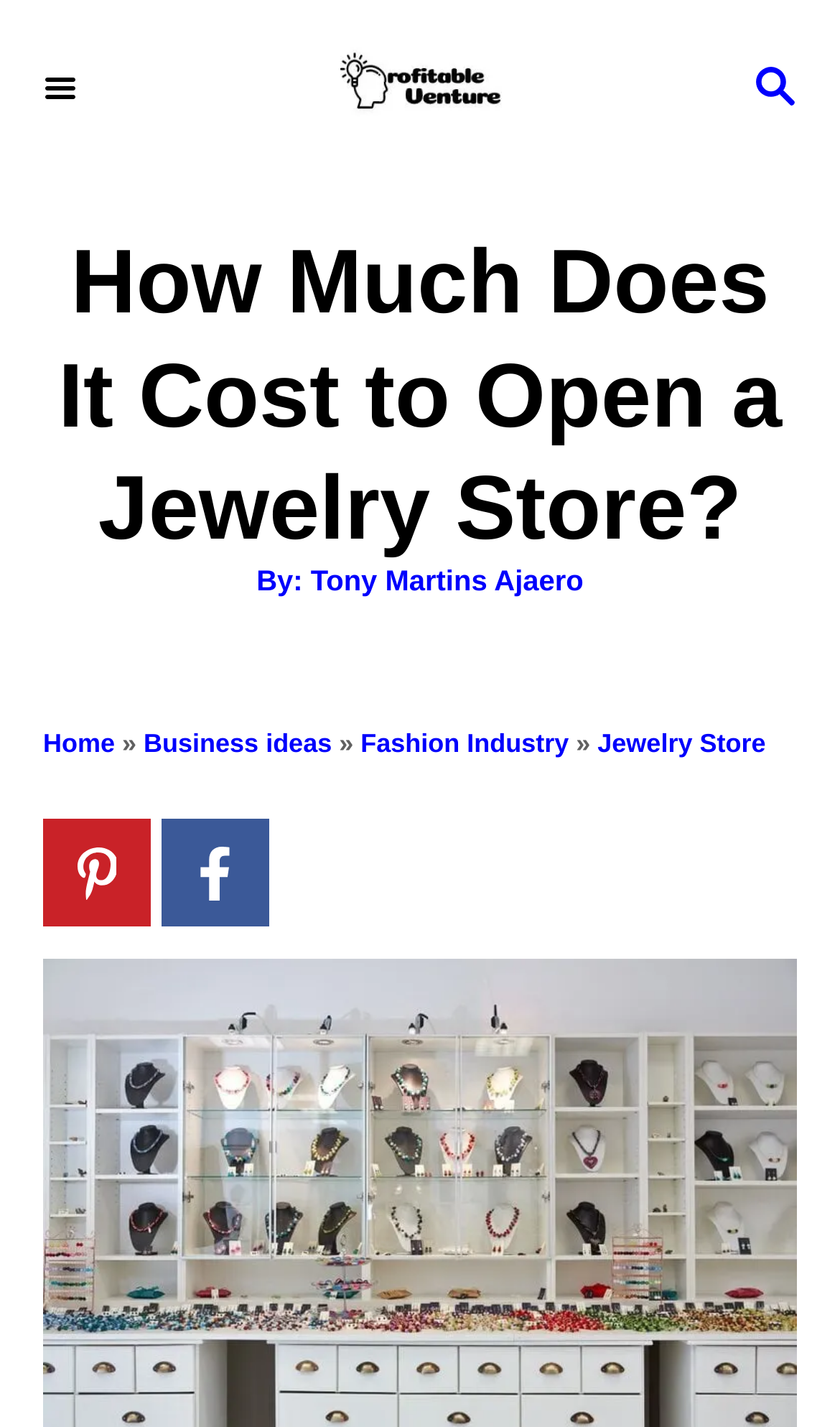Who is the author of the article?
Refer to the screenshot and answer in one word or phrase.

Tony Martins Ajaero